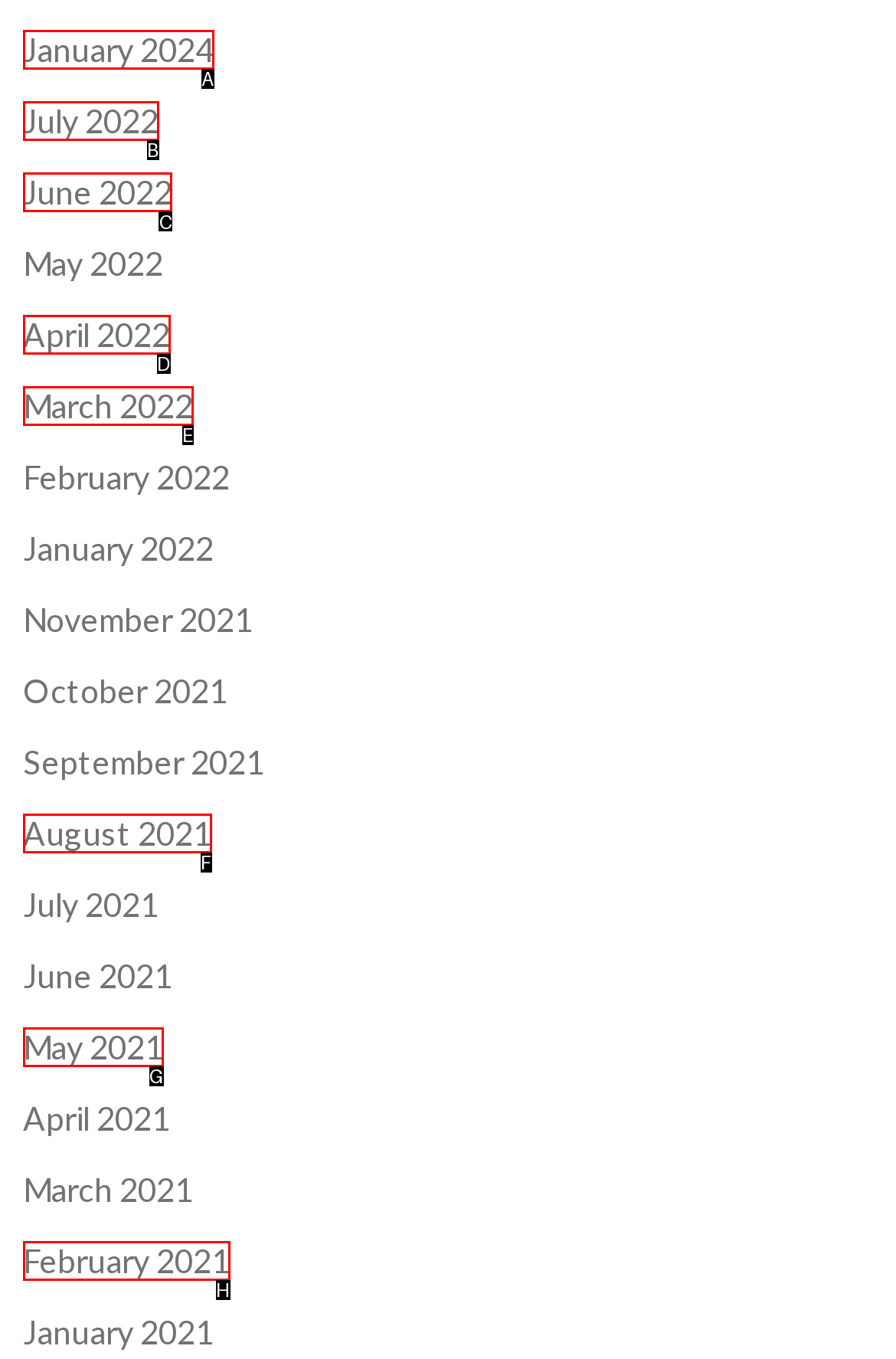Determine which HTML element to click on in order to complete the action: browse June 2022.
Reply with the letter of the selected option.

C